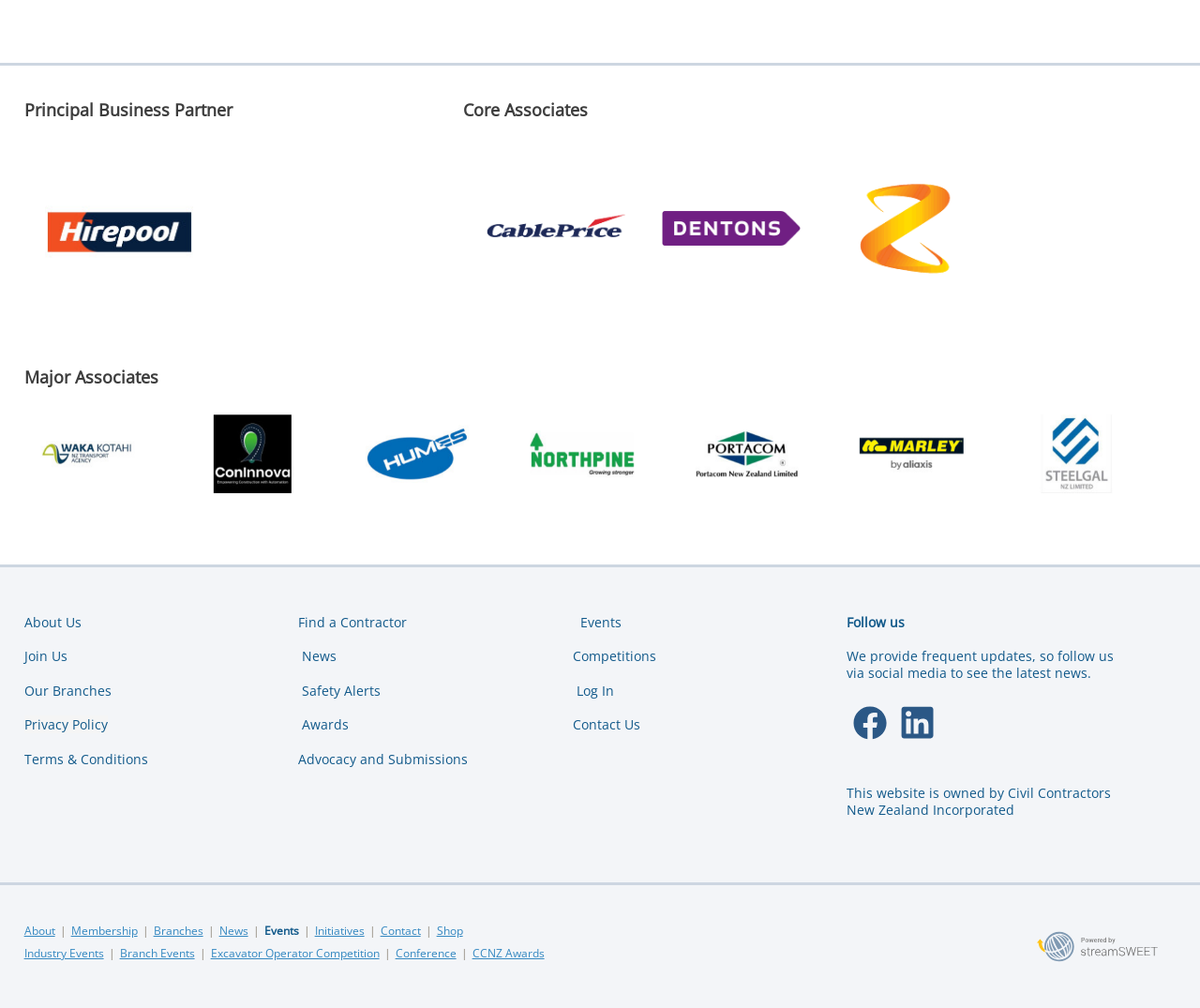How many logos are displayed on the webpage?
Look at the image and answer the question with a single word or phrase.

5